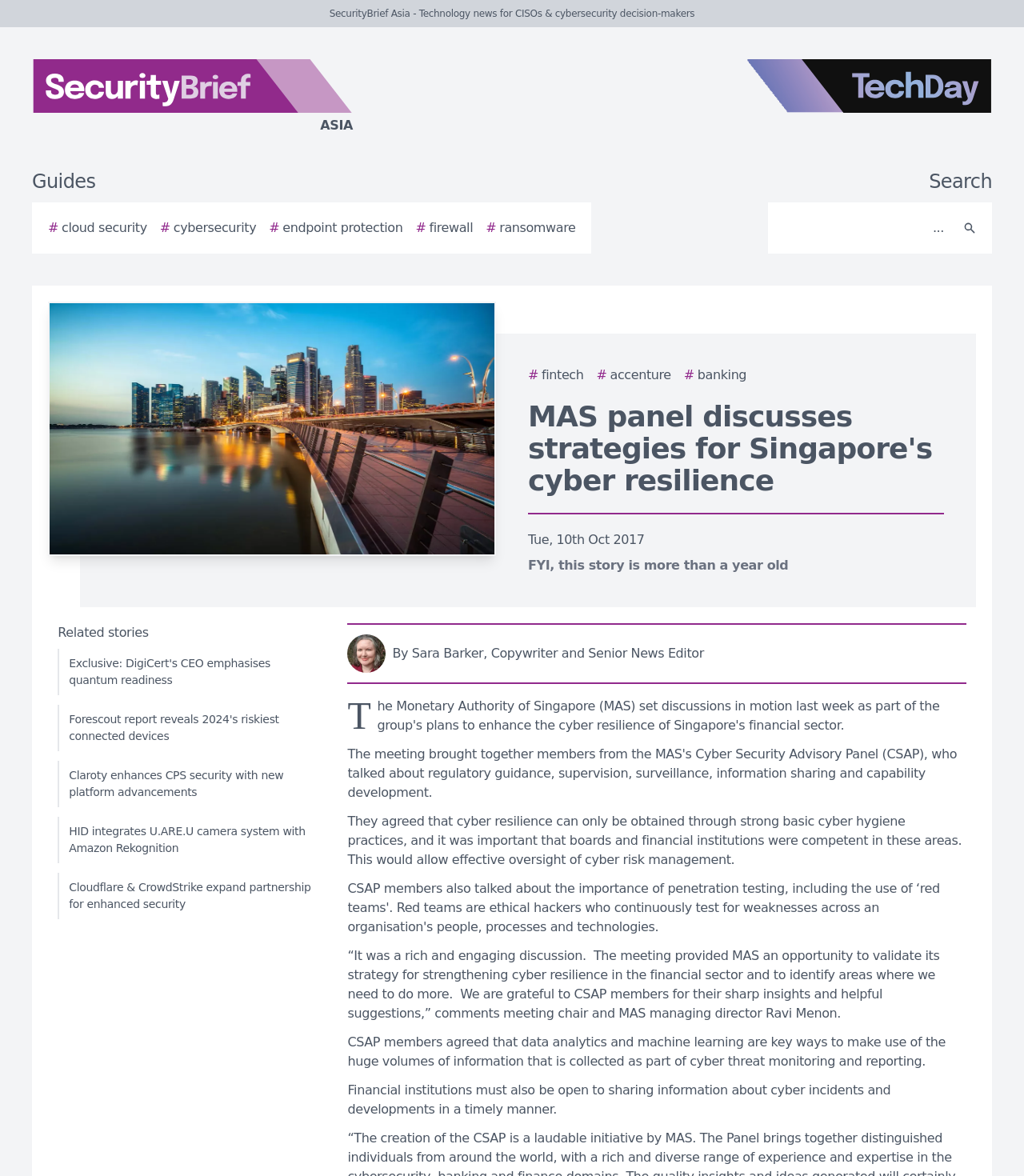What is the date of the article?
Answer the question in a detailed and comprehensive manner.

I found the date by looking at the text below the main heading, which explicitly states the date of the article.